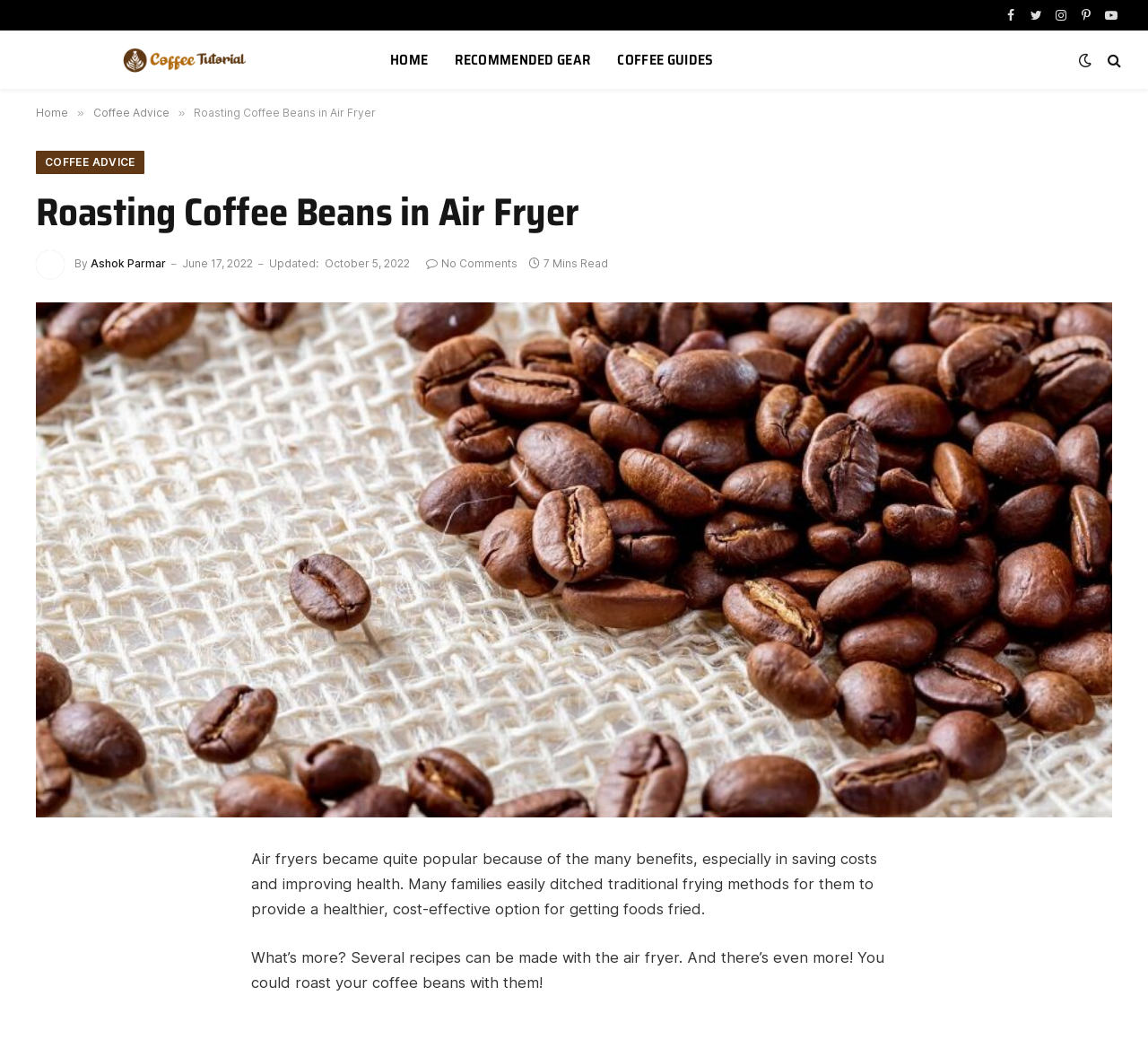Highlight the bounding box of the UI element that corresponds to this description: "parent_node: HOME title="Coffee Tutorial"".

[0.023, 0.029, 0.301, 0.084]